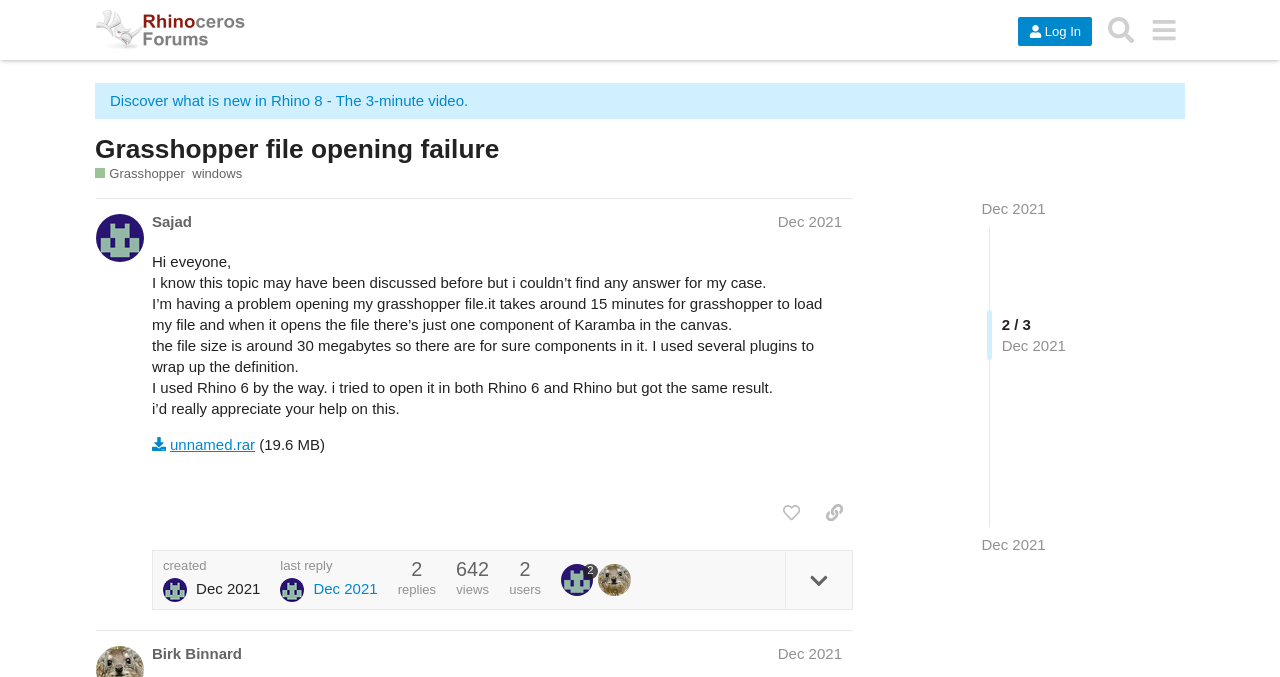Can you show the bounding box coordinates of the region to click on to complete the task described in the instruction: "Download the file unnamed.rar"?

[0.119, 0.644, 0.199, 0.669]